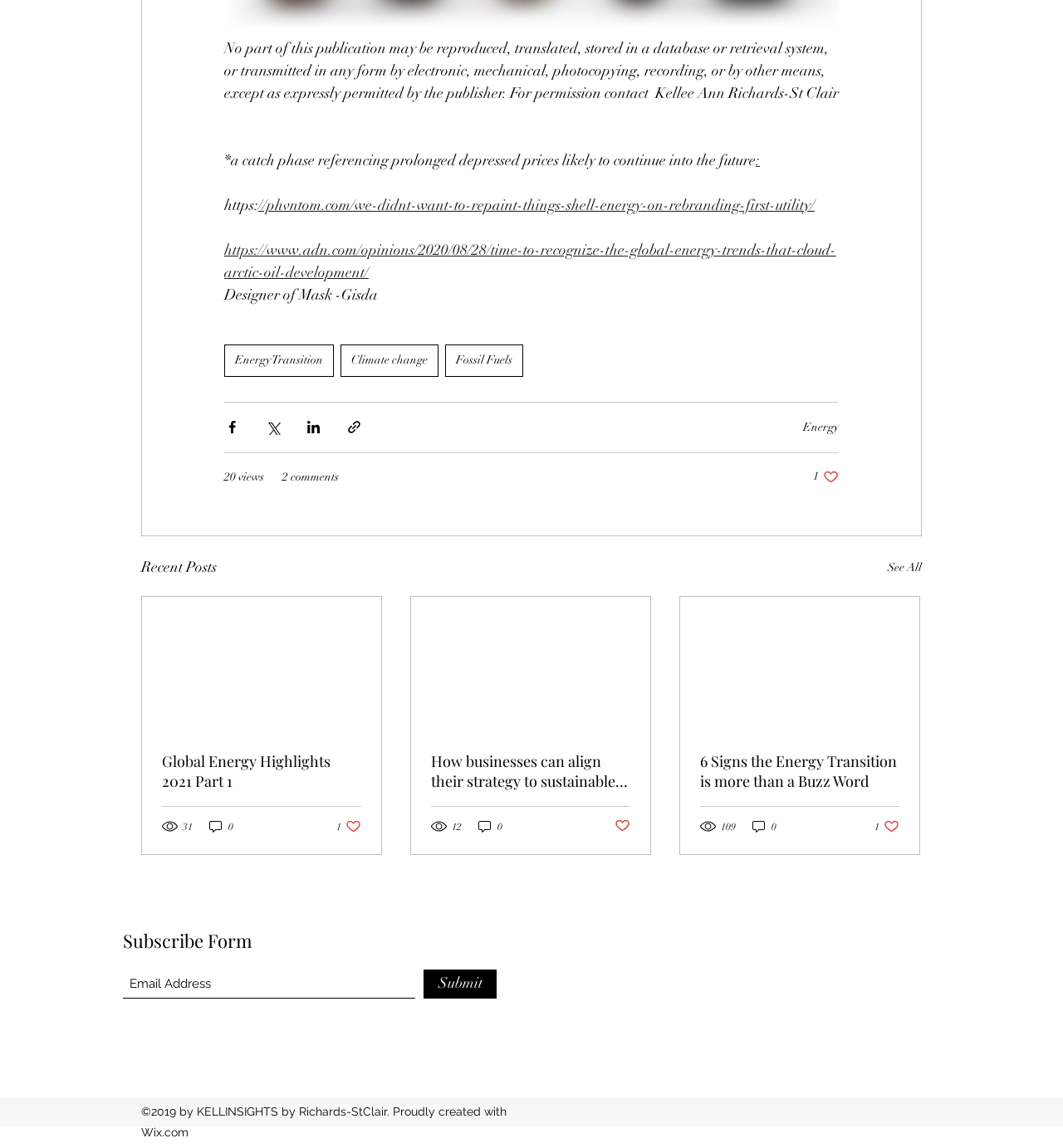Please specify the bounding box coordinates of the region to click in order to perform the following instruction: "Share the post via Facebook".

[0.211, 0.365, 0.226, 0.379]